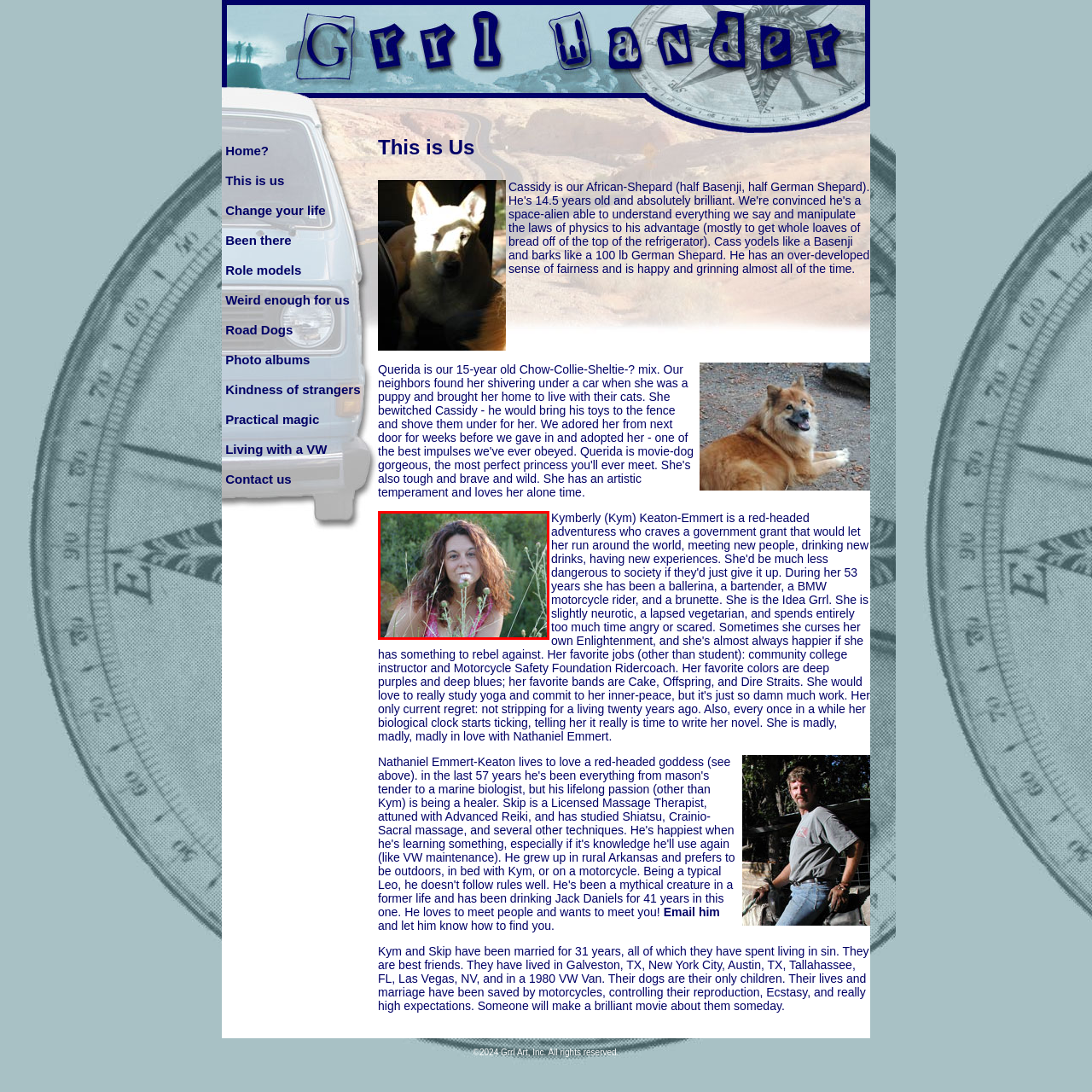What is the woman's facial expression?
Review the image encased within the red bounding box and supply a detailed answer according to the visual information available.

The caption describes the woman as having a 'warm and inviting smile', which indicates that she is smiling and appears friendly and approachable.